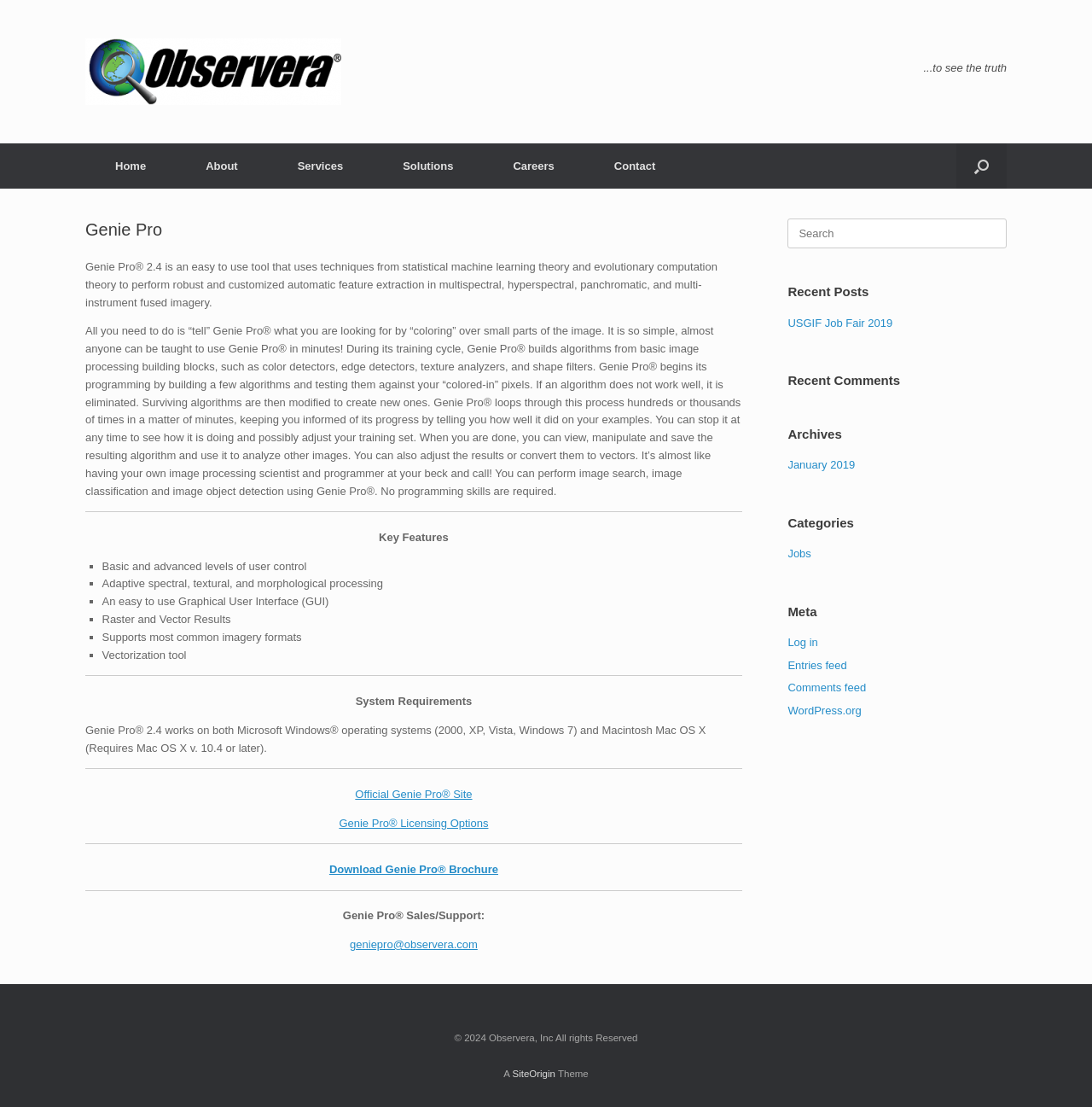Determine the bounding box coordinates of the section to be clicked to follow the instruction: "Download the Genie Pro Brochure". The coordinates should be given as four float numbers between 0 and 1, formatted as [left, top, right, bottom].

[0.301, 0.779, 0.456, 0.791]